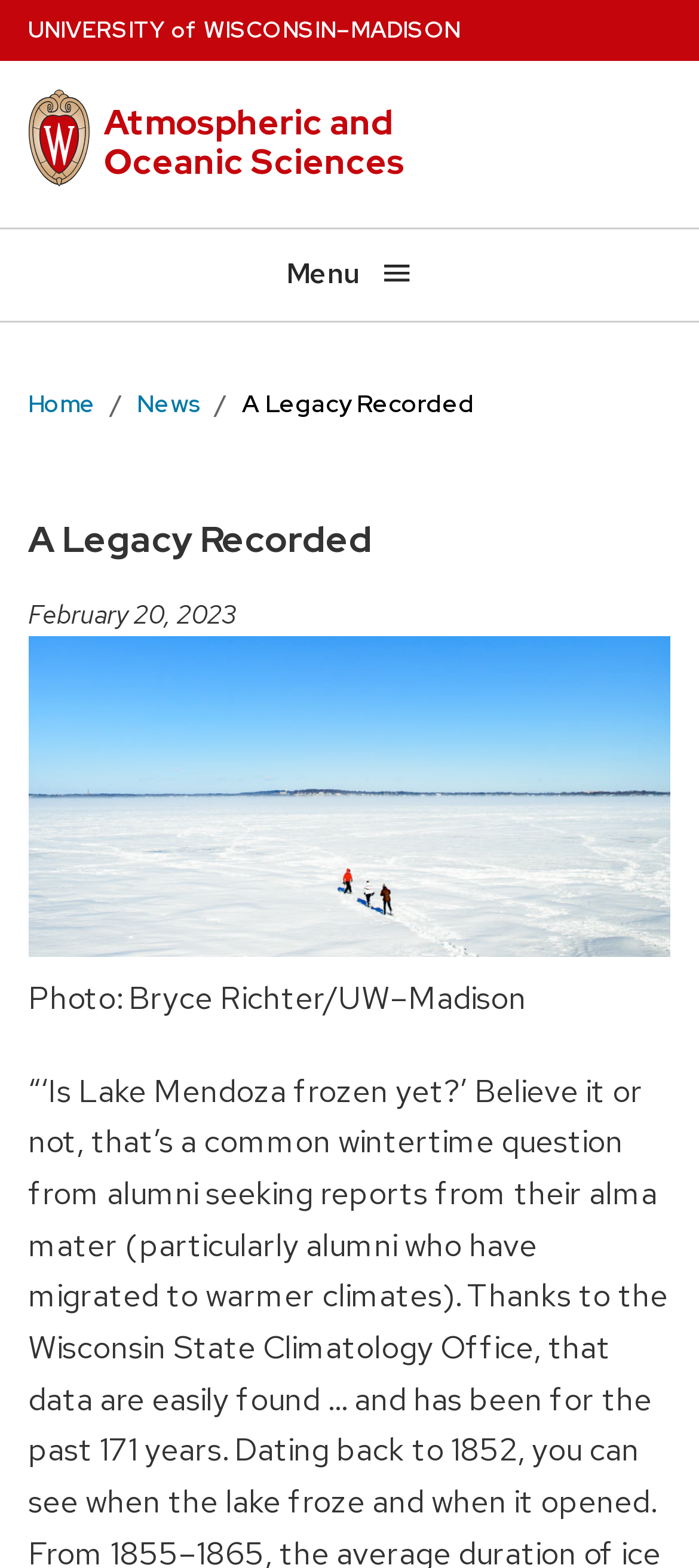Find the main header of the webpage and produce its text content.

Atmospheric and
Oceanic Sciences